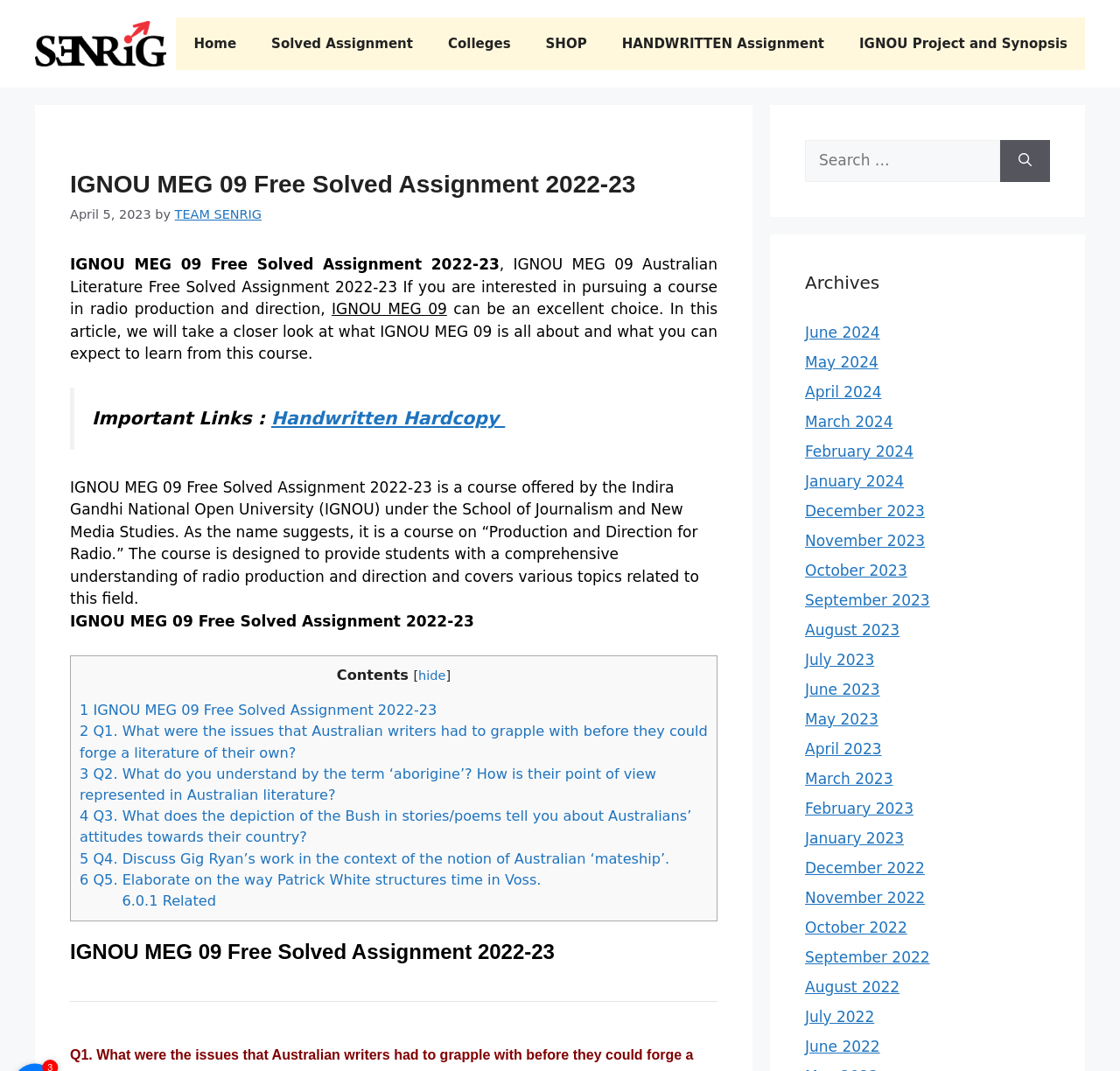What is the date of the webpage's publication?
Please provide a single word or phrase as your answer based on the image.

April 5, 2023